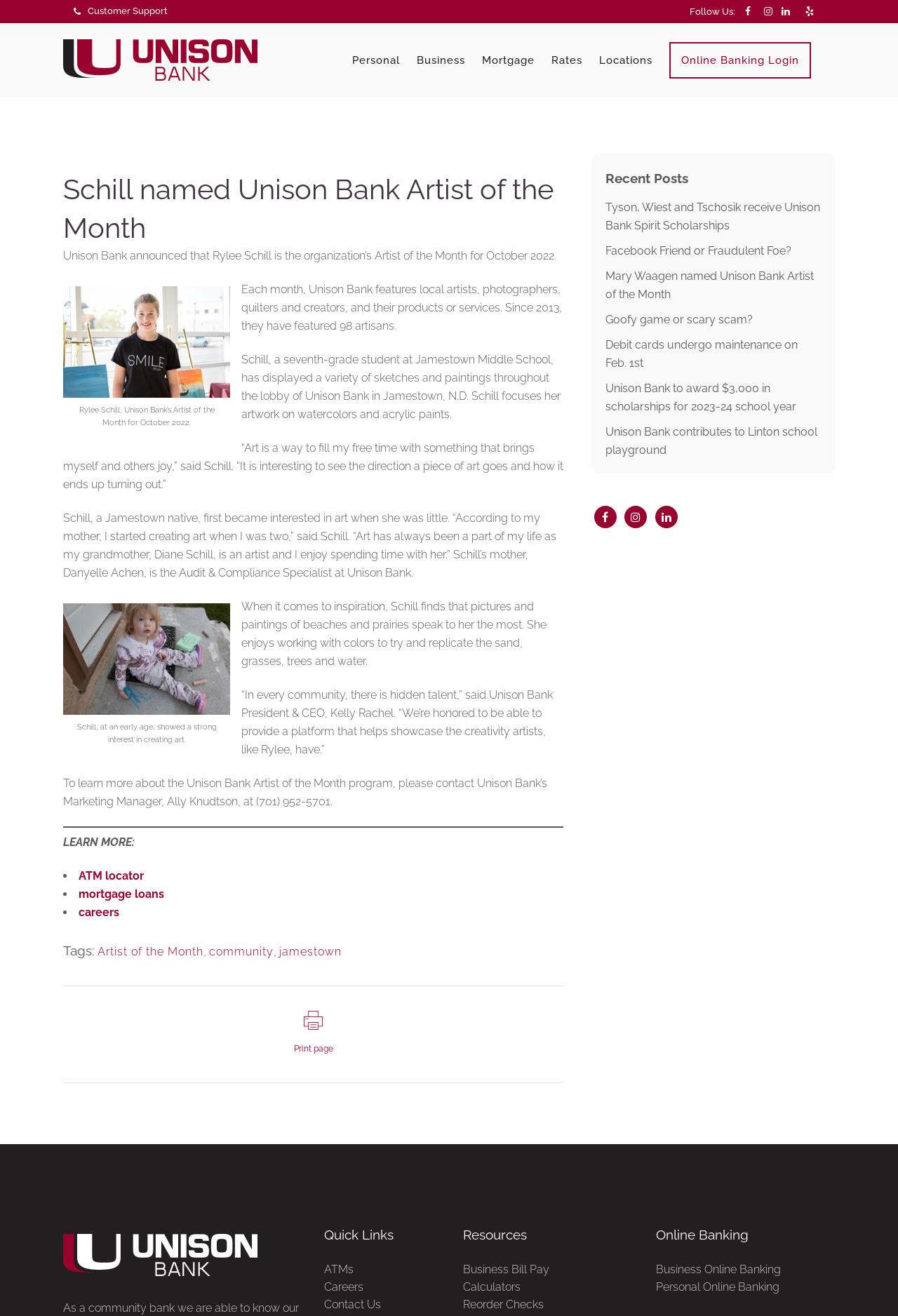What is the name of the bank featured on this webpage?
Look at the image and construct a detailed response to the question.

The answer can be found in the logo section of the webpage, where the logo of Unison Bank is displayed, and also in the article section where it is mentioned that 'Unison Bank announced that Rylee Schill is the organization’s Artist of the Month for October 2022.'